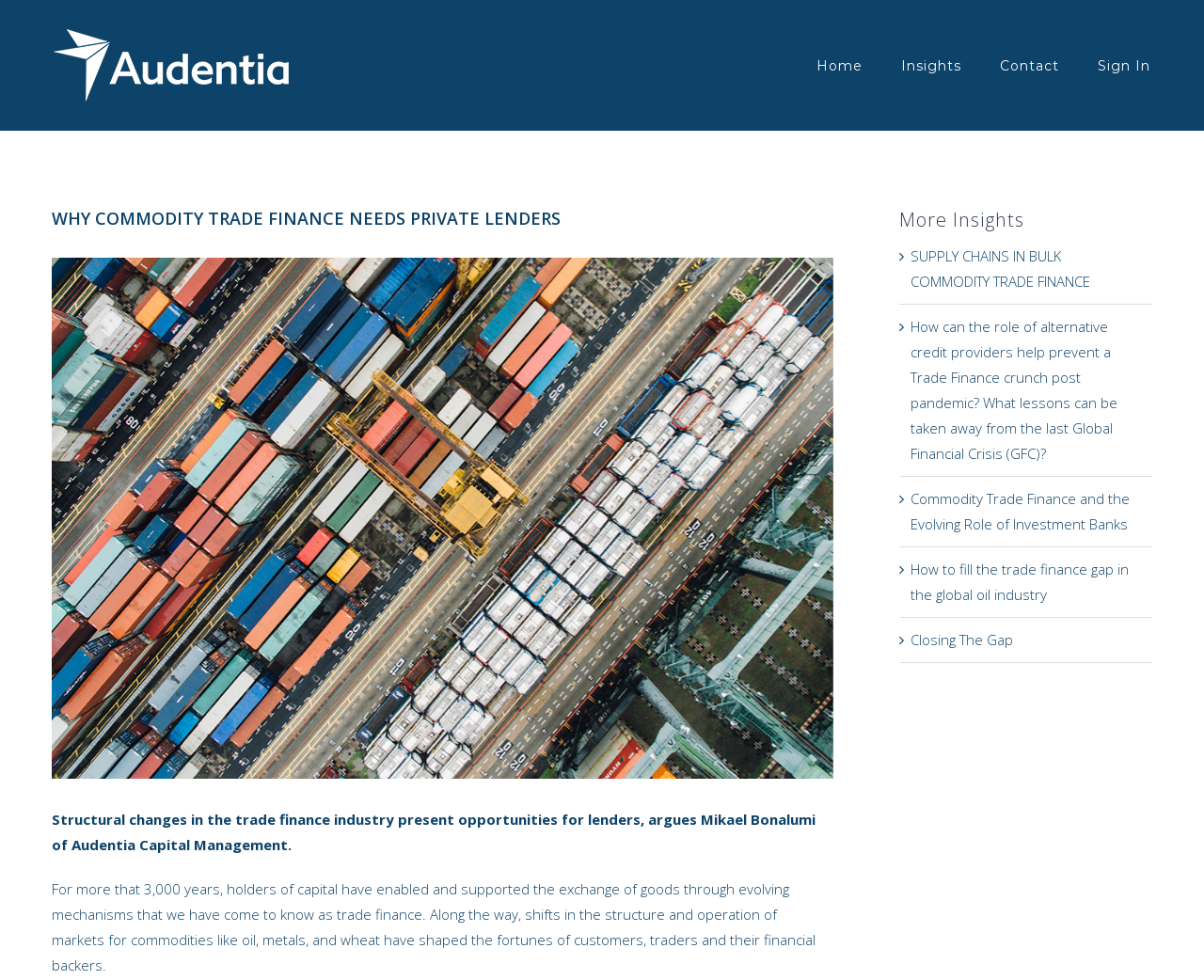Locate the bounding box coordinates of the area where you should click to accomplish the instruction: "Search for something".

None